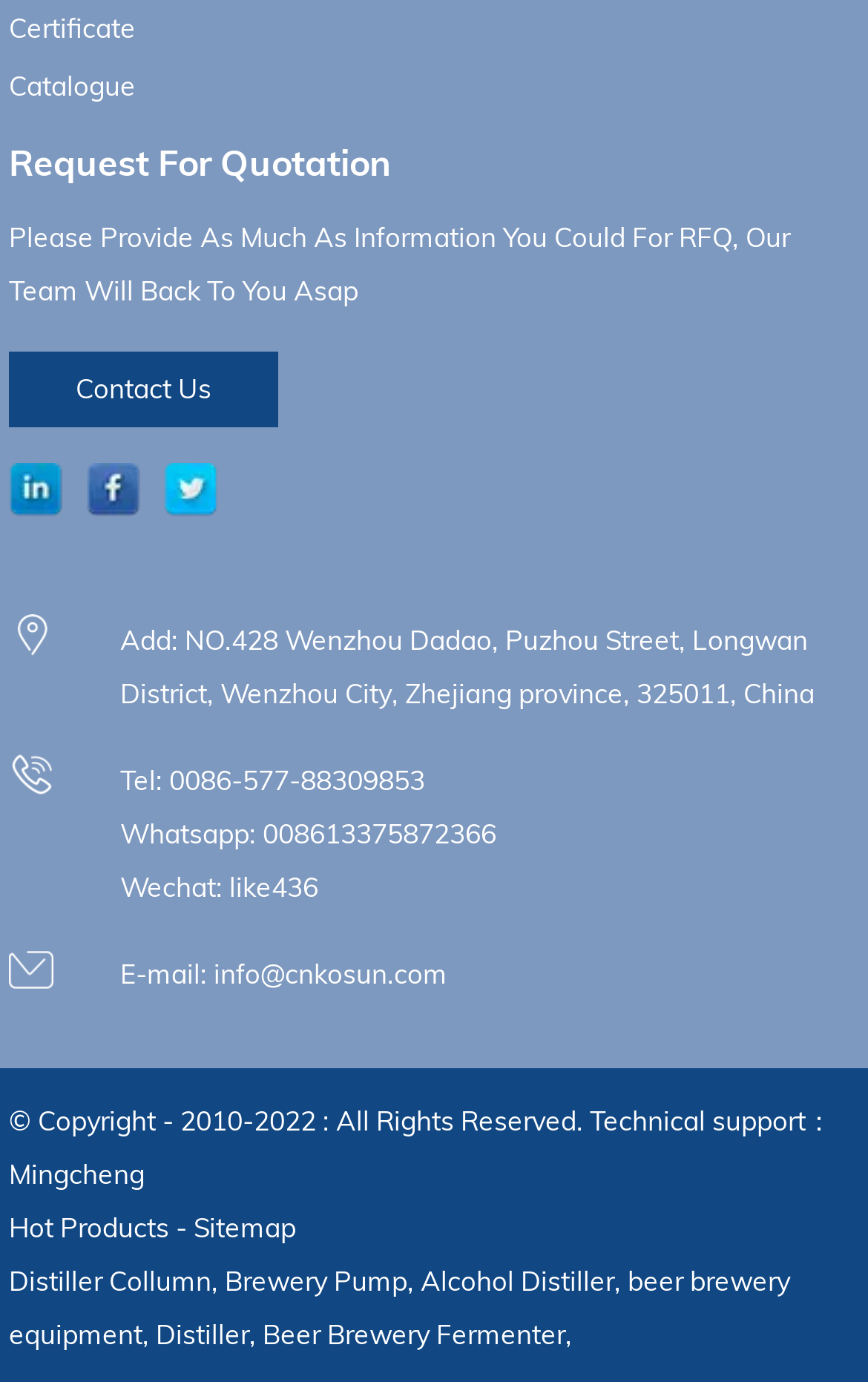Determine the bounding box coordinates of the clickable element to achieve the following action: 'Click on E-mail: info@cnkosun.com'. Provide the coordinates as four float values between 0 and 1, formatted as [left, top, right, bottom].

[0.138, 0.692, 0.515, 0.717]